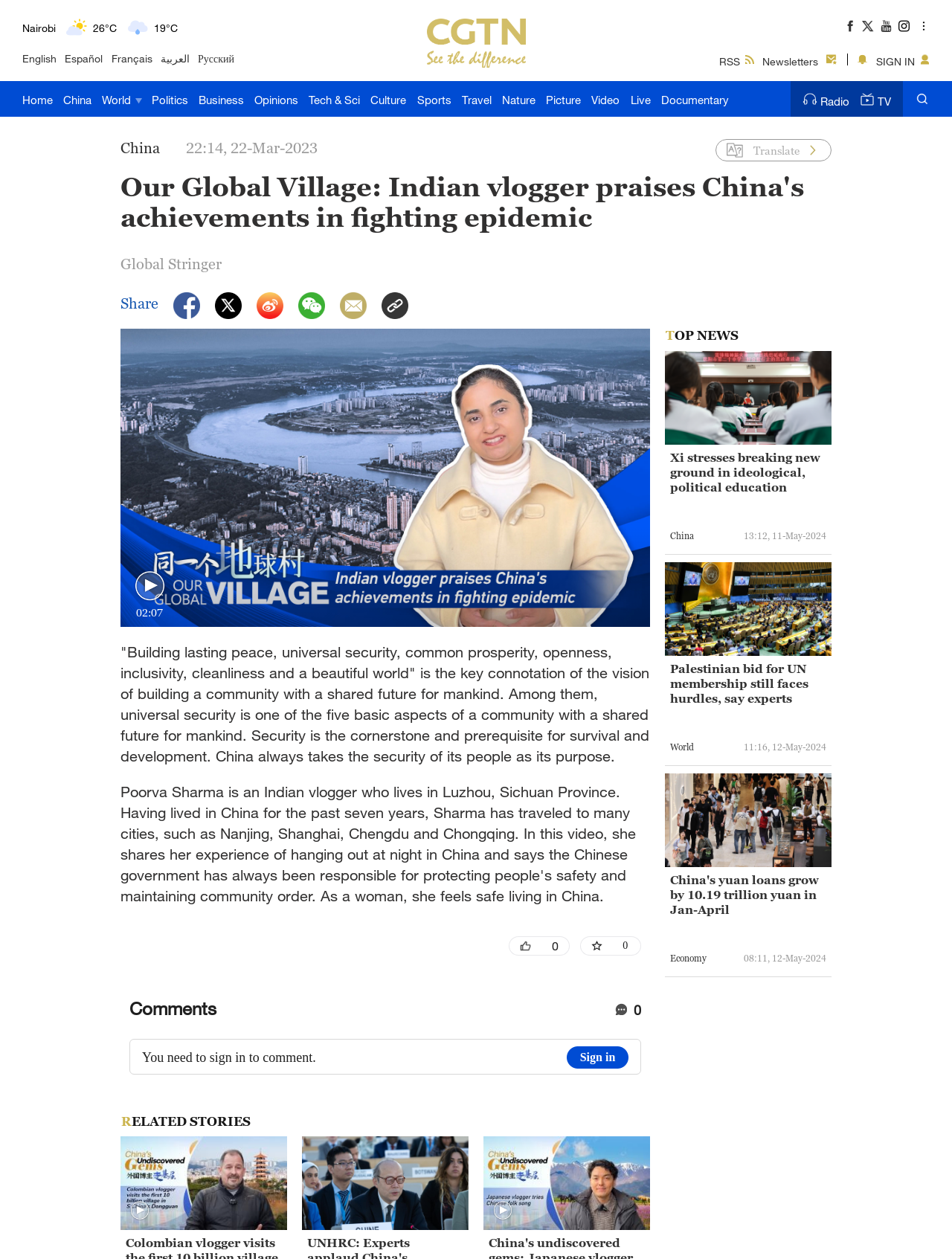From the element description parent_node: Sydney, predict the bounding box coordinates of the UI element. The coordinates must be specified in the format (top-left x, top-left y, bottom-right x, bottom-right y) and should be within the 0 to 1 range.

[0.448, 0.015, 0.552, 0.054]